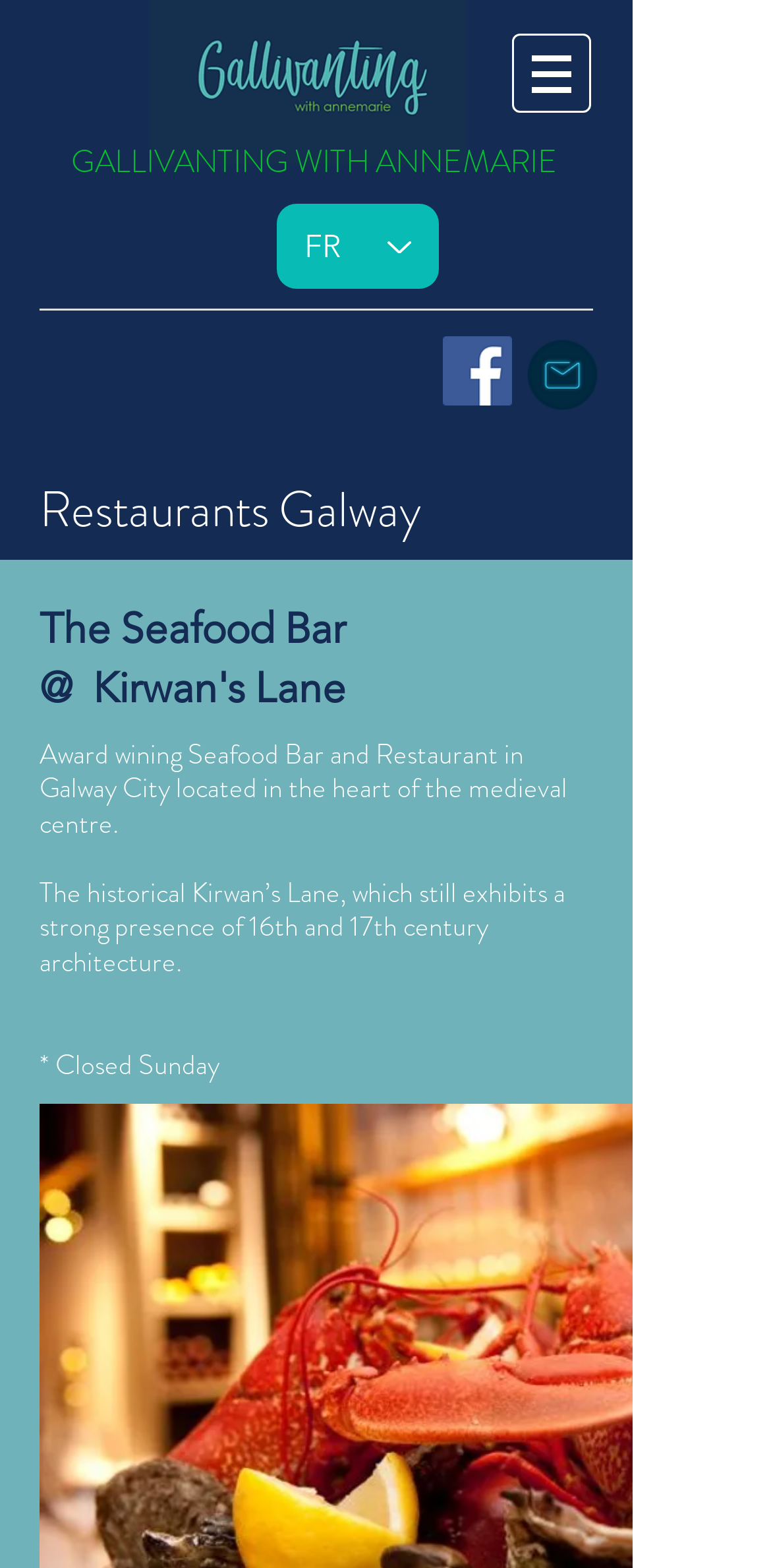Predict the bounding box of the UI element that fits this description: "aria-label="Facebook Social Icon"".

[0.574, 0.215, 0.664, 0.259]